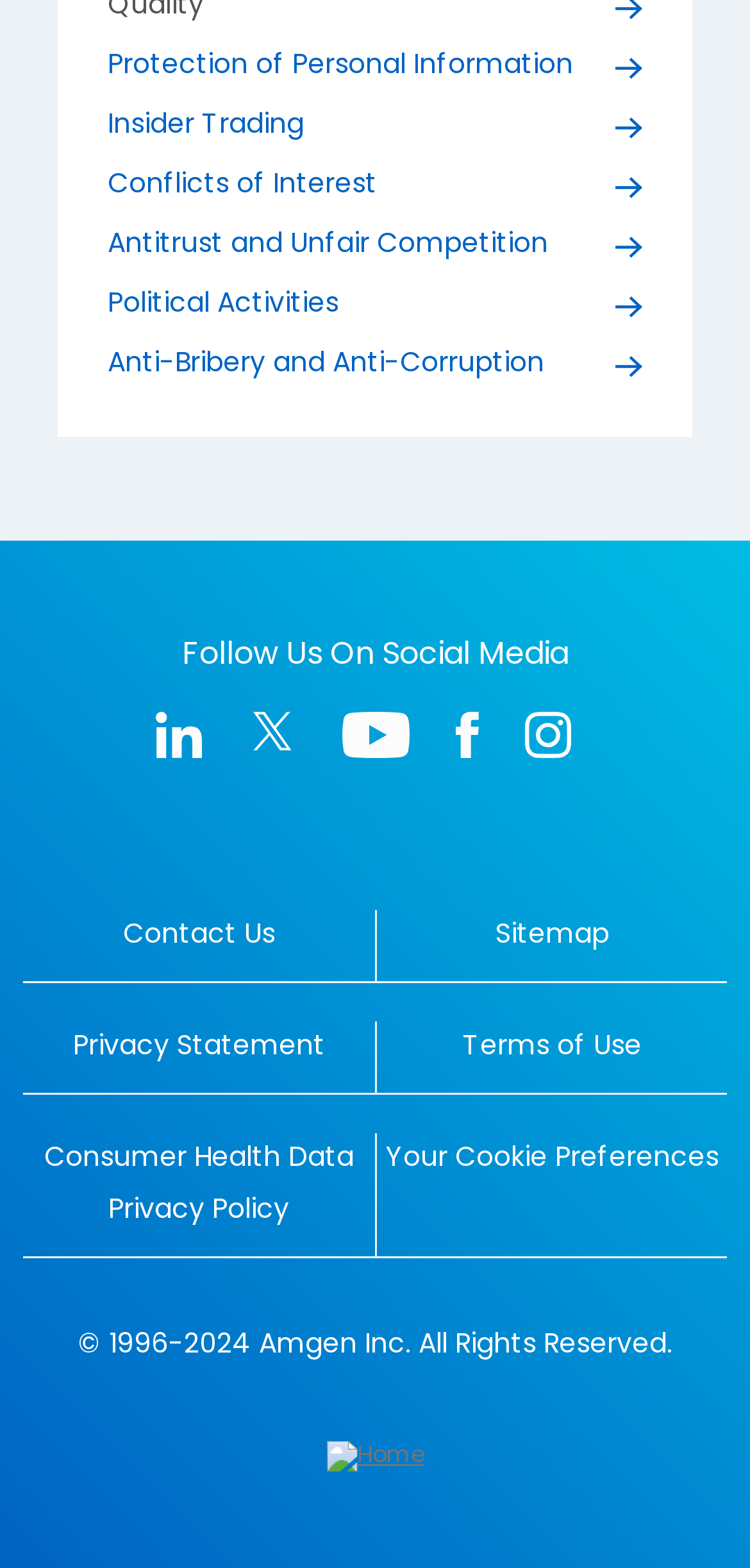Provide your answer in one word or a succinct phrase for the question: 
How many social media links are available?

5